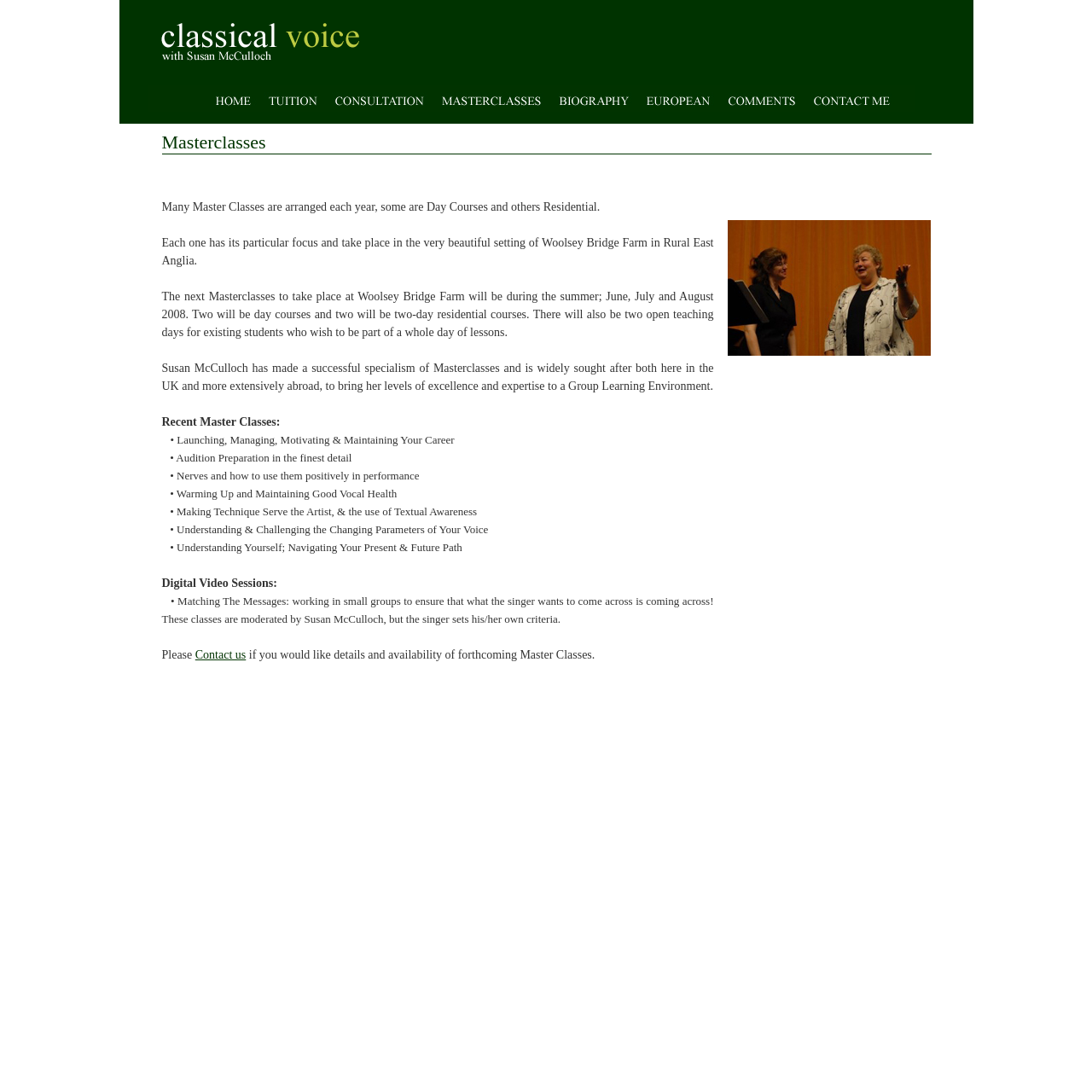How can I get details about forthcoming Master Classes?
Answer the question with as much detail as you can, using the image as a reference.

According to the link element with the text 'Contact us', I can conclude that if I want to get details about forthcoming Master Classes, I need to contact them.